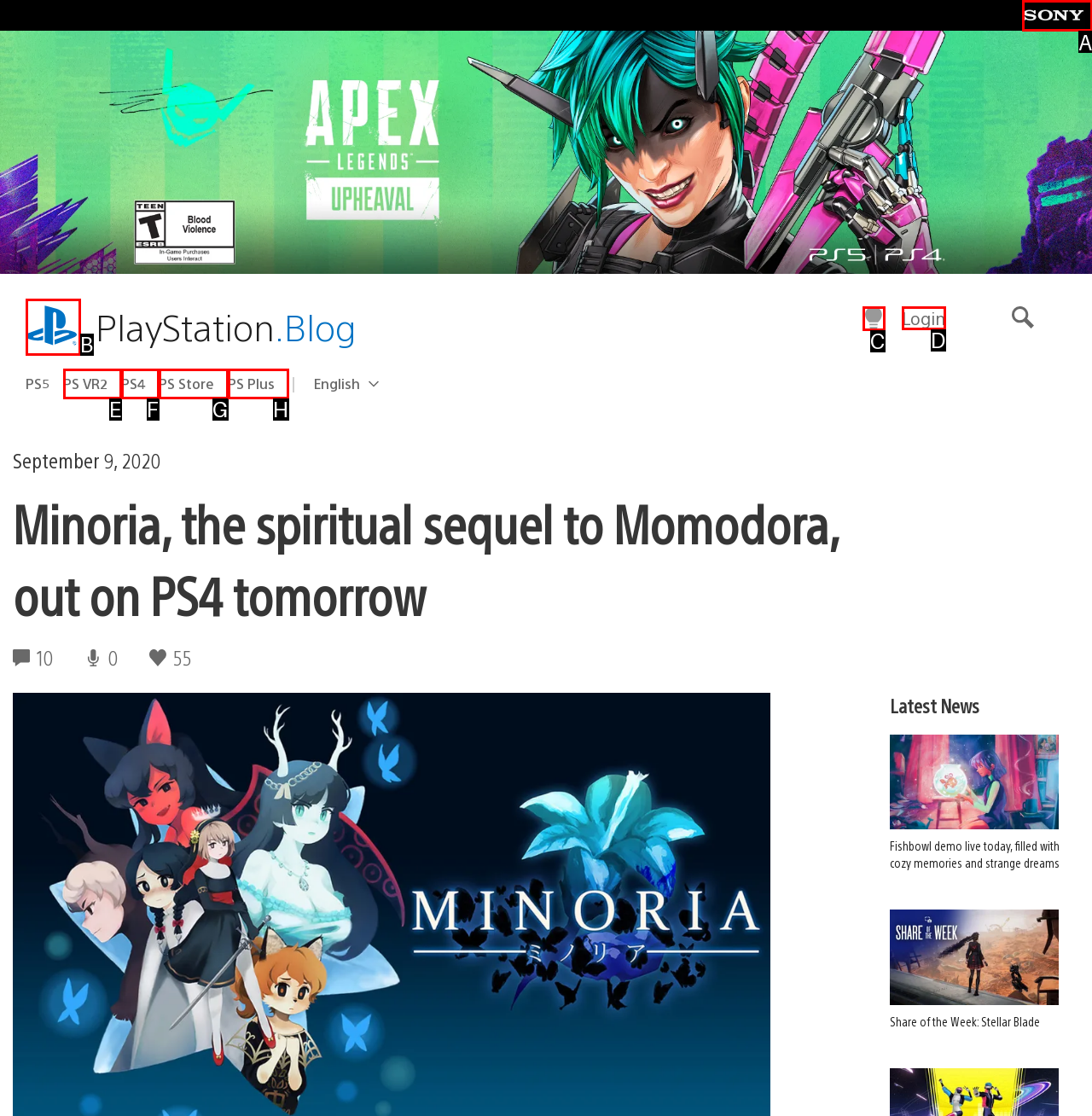Select the letter associated with the UI element you need to click to perform the following action: Go to PlayStation homepage
Reply with the correct letter from the options provided.

A